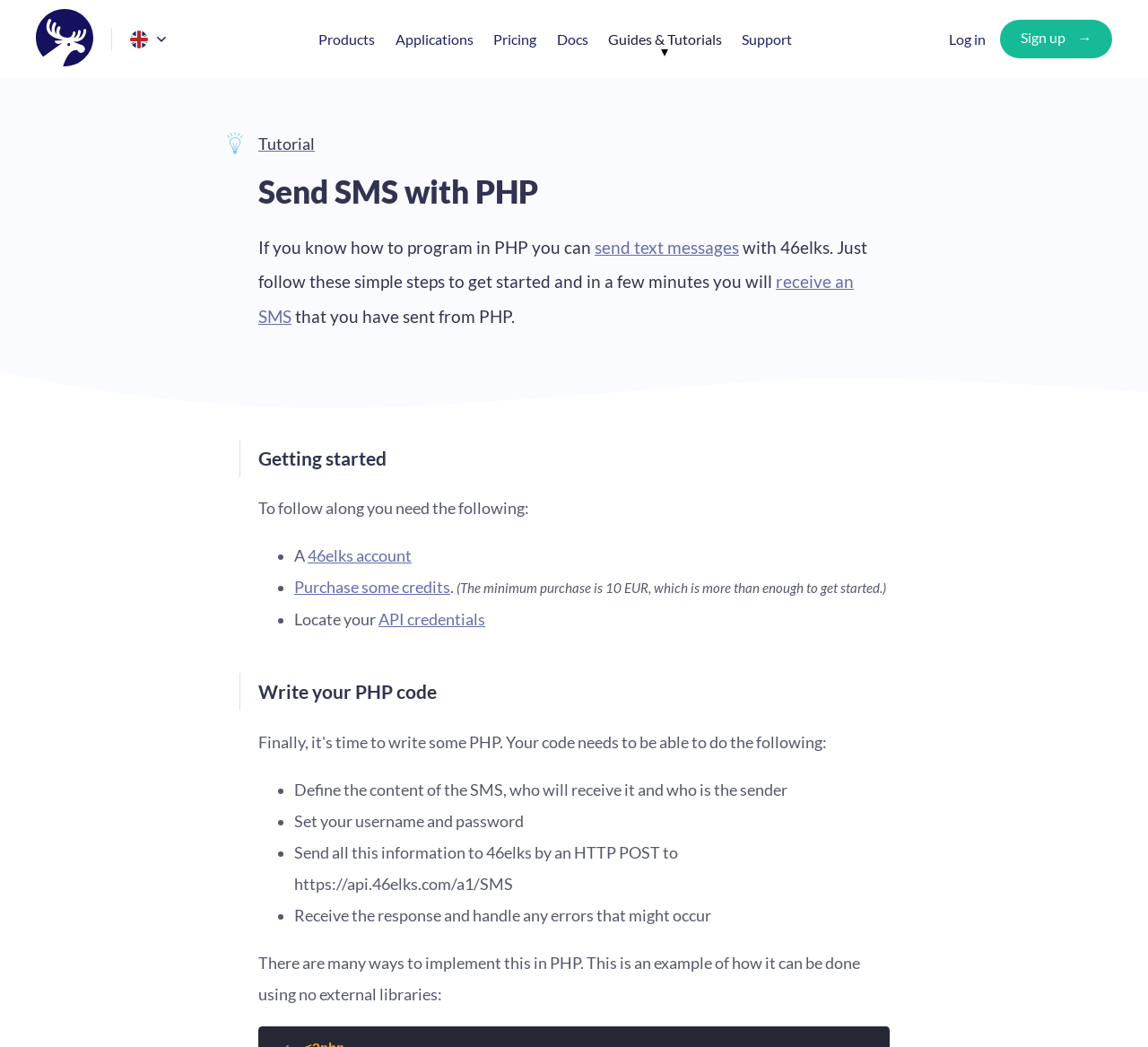What is the purpose of the tutorial?
Please answer the question with a single word or phrase, referencing the image.

Send SMS with PHP